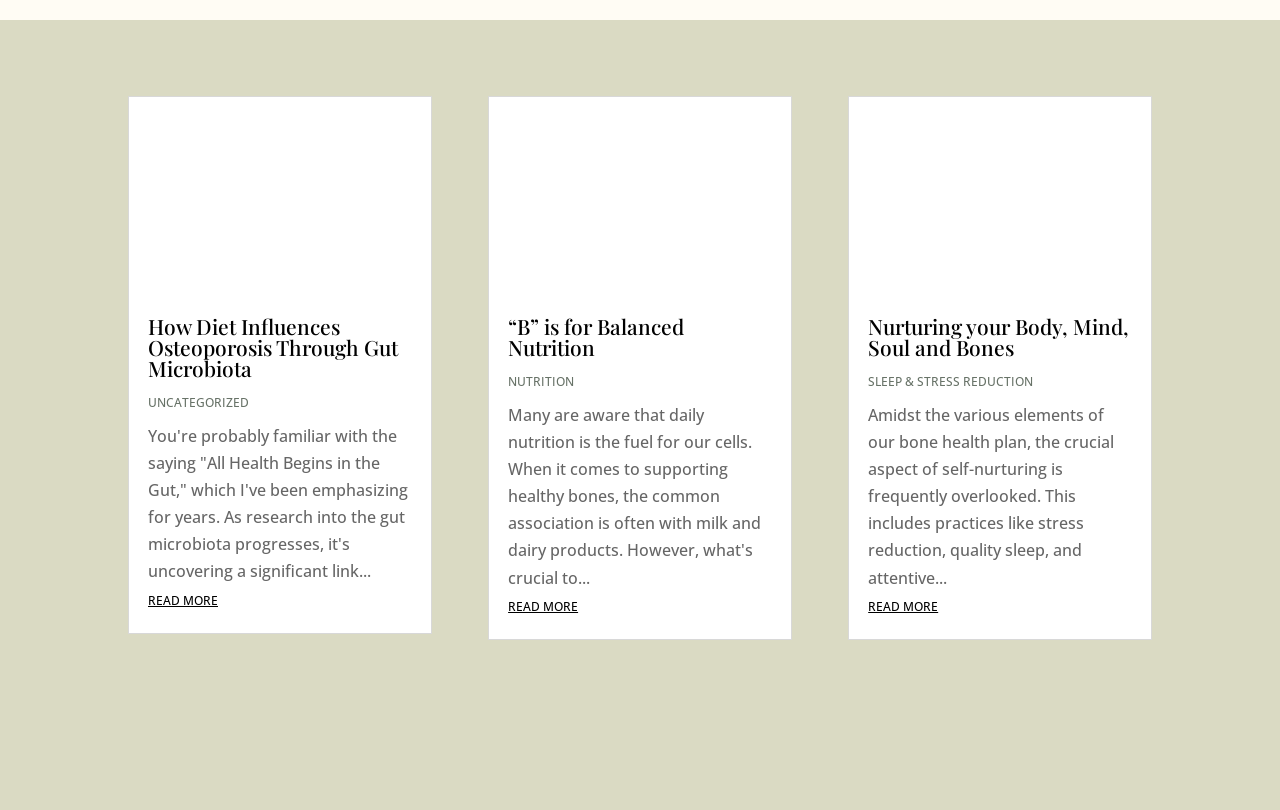Given the content of the image, can you provide a detailed answer to the question?
What is the purpose of the 'READ MORE' links?

The 'READ MORE' links are likely used to direct users to the full articles, allowing them to read more about the topics introduced in the summaries.